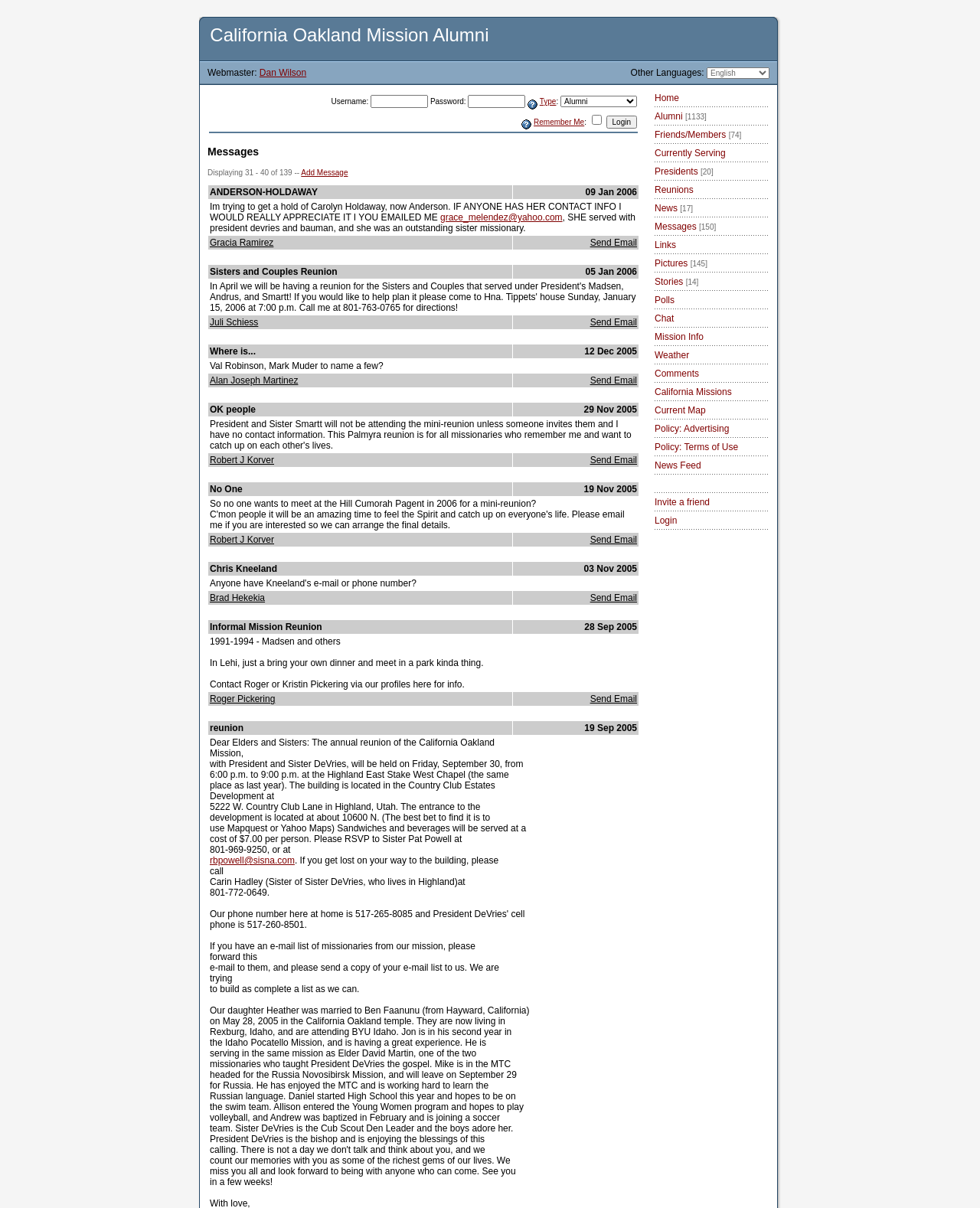Please identify the bounding box coordinates of the element that needs to be clicked to execute the following command: "Click the 'Login' button". Provide the bounding box using four float numbers between 0 and 1, formatted as [left, top, right, bottom].

[0.618, 0.095, 0.65, 0.106]